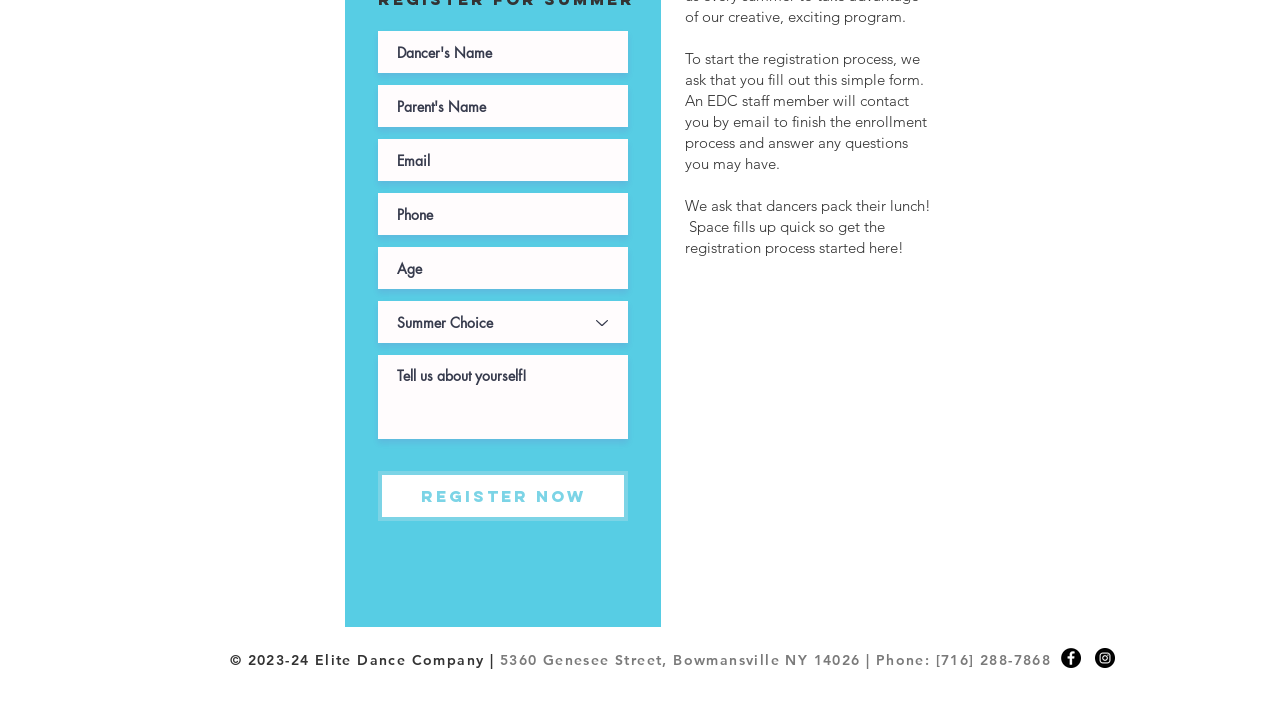Locate the UI element that matches the description aria-label="Dancer's Name" name="dancer's-name" placeholder="Dancer's Name" in the webpage screenshot. Return the bounding box coordinates in the format (top-left x, top-left y, bottom-right x, bottom-right y), with values ranging from 0 to 1.

[0.295, 0.045, 0.491, 0.104]